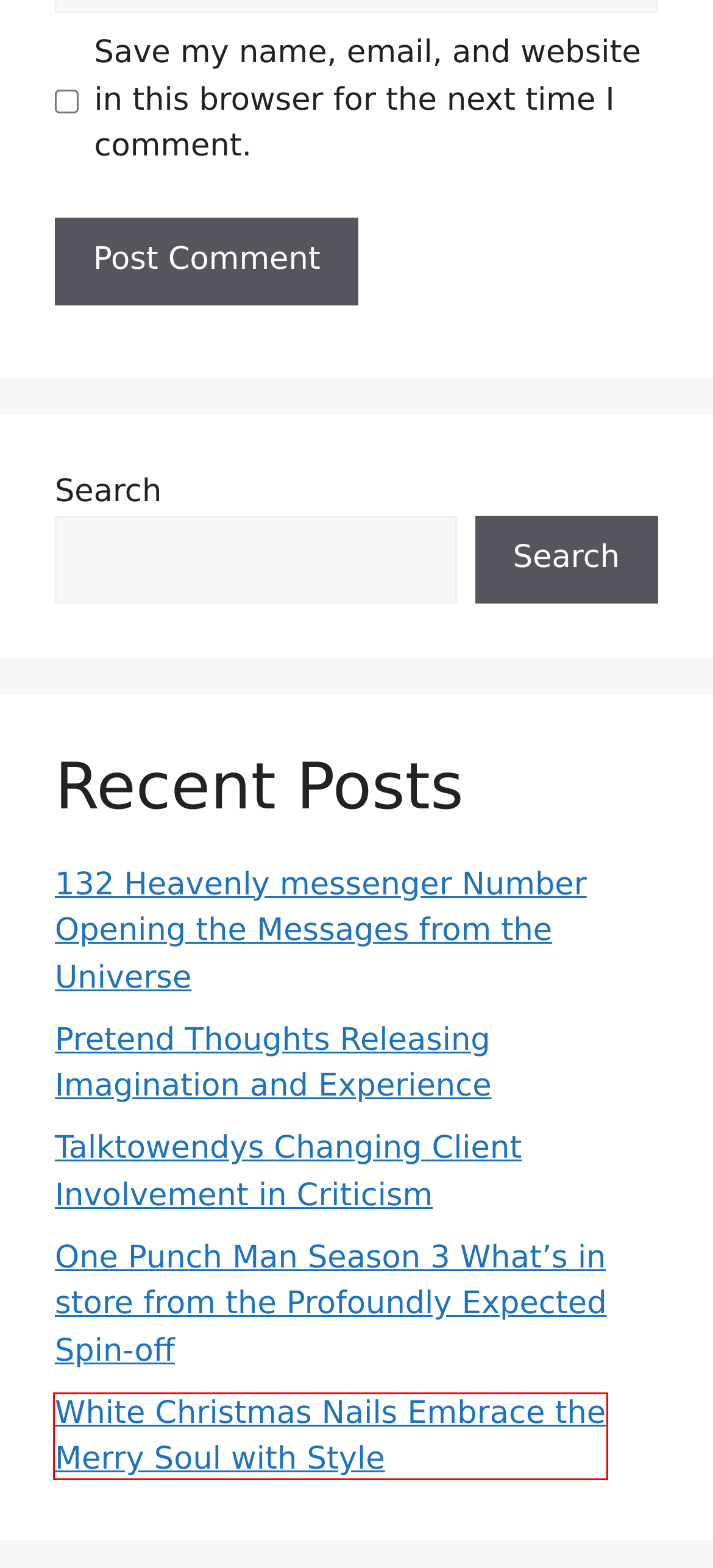Analyze the webpage screenshot with a red bounding box highlighting a UI element. Select the description that best matches the new webpage after clicking the highlighted element. Here are the options:
A. Talktowendys Changing Client Involvement in Criticism
B. White Christmas Nails Embrace the Merry Soul with Style
C. How Did Dora Die In Dora The Explorer Show: Reasons & Social Media Trend
D. Admin-noewo, Author at Noewo
E. Noewo - My WordPress Blog
F. carton Archives - Noewo
G. Pretend Thoughts Releasing Imagination and Experience
H. Kanye West Missing The Mysterious Disappearance of a Musical Icon

B